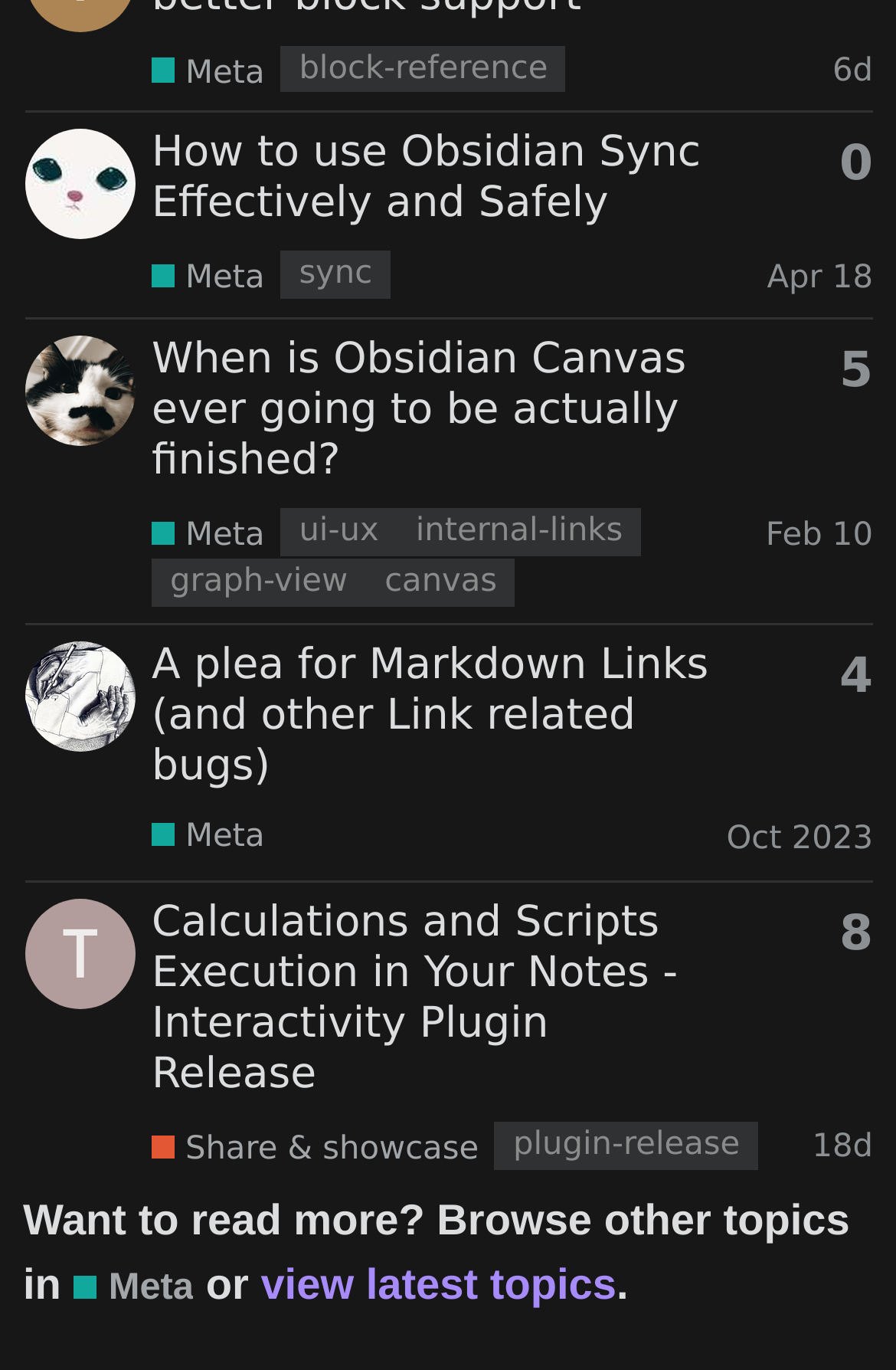What is the topic of the first post?
Offer a detailed and exhaustive answer to the question.

I determined the answer by looking at the first gridcell element, which contains a heading element with the text 'How to use Obsidian Sync Effectively and Safely'.